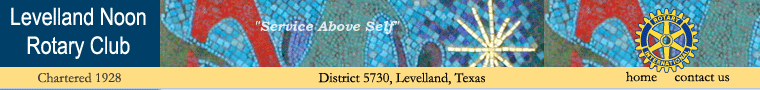Please analyze the image and provide a thorough answer to the question:
What is the motto of the Levelland Noon Rotary Club?

The motto of the Levelland Noon Rotary Club is 'Service Above Self', which is displayed on the banner and reflects the organization's dedication to altruism.